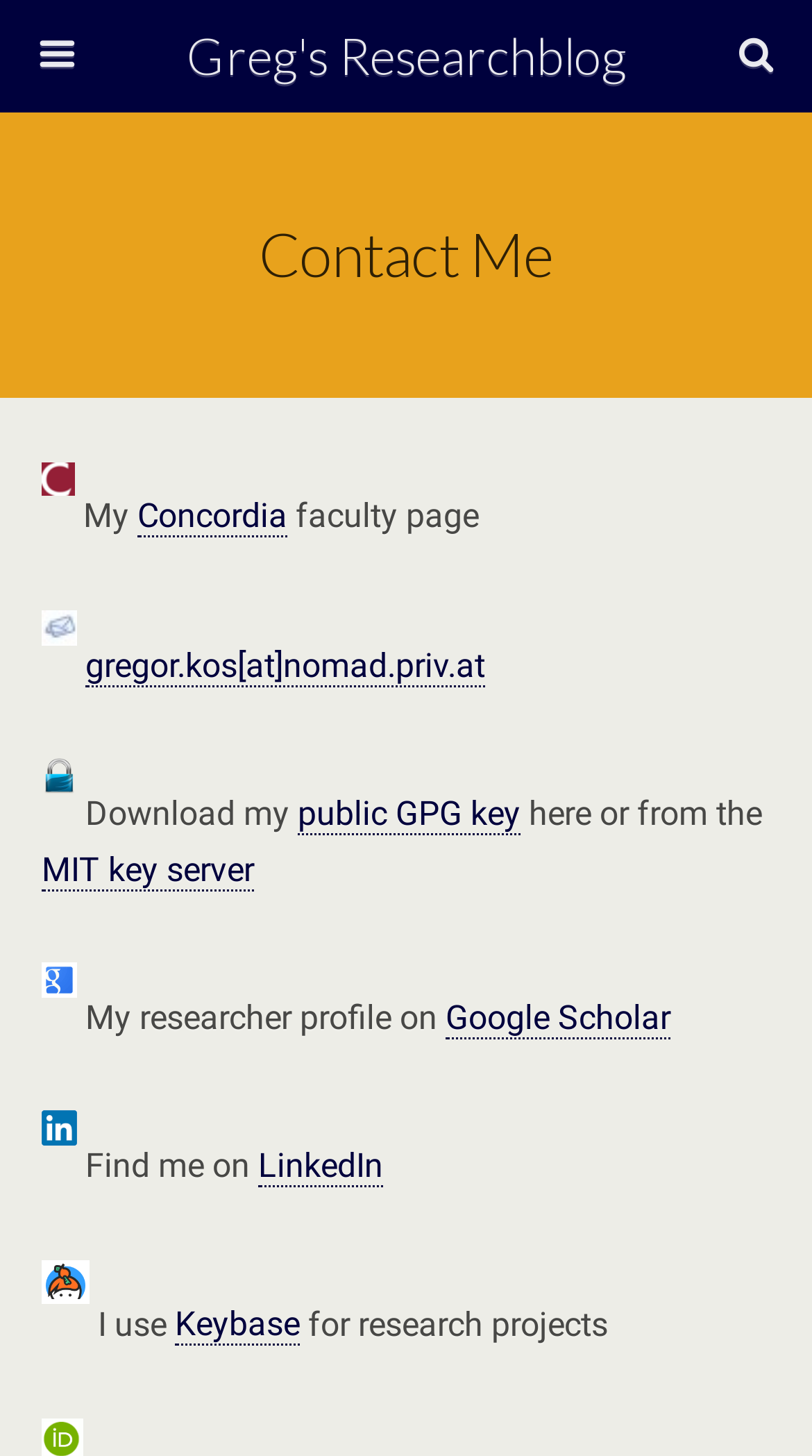Pinpoint the bounding box coordinates of the clickable element needed to complete the instruction: "View my researcher profile on Google Scholar". The coordinates should be provided as four float numbers between 0 and 1: [left, top, right, bottom].

[0.549, 0.685, 0.826, 0.714]